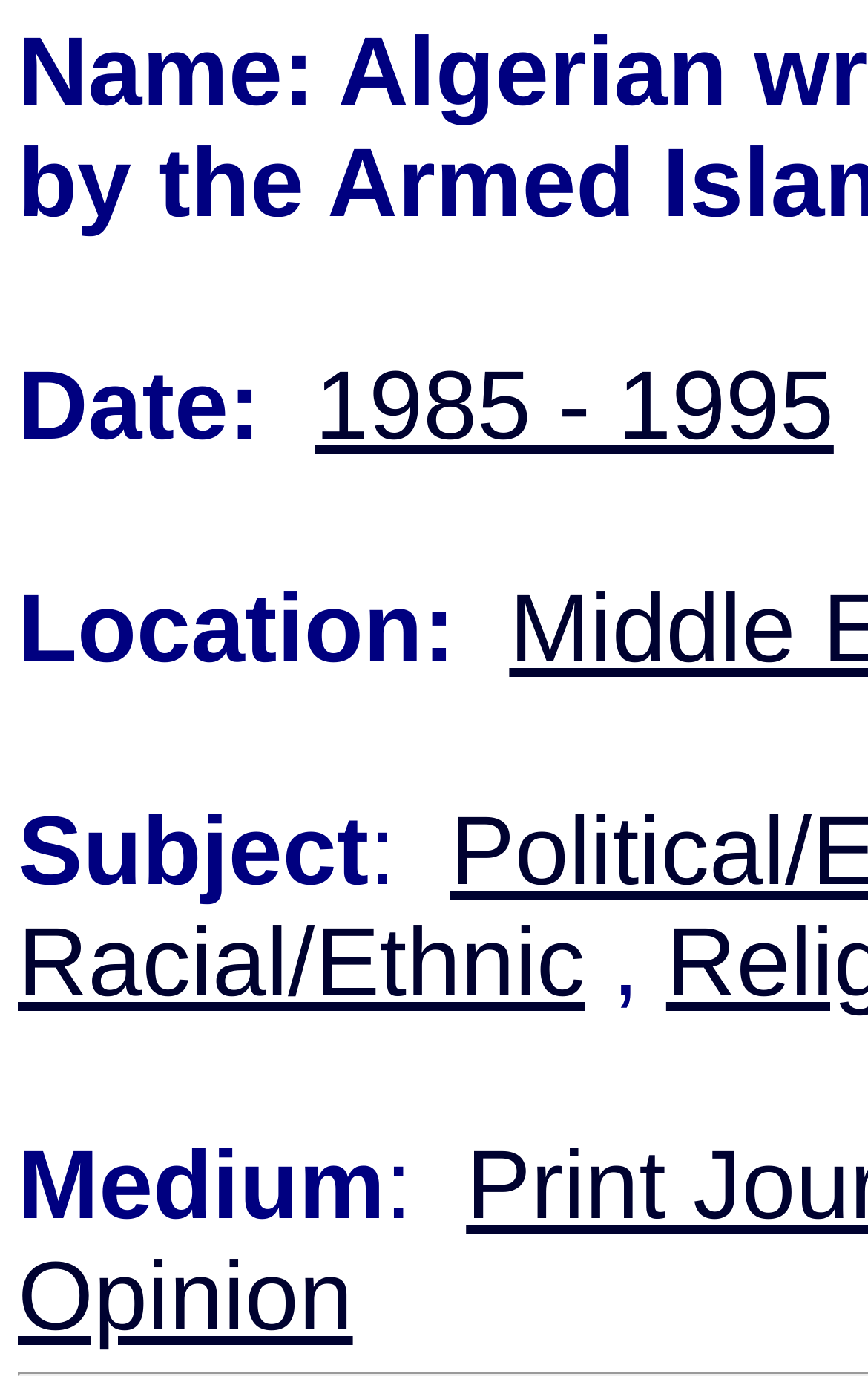Reply to the question with a single word or phrase:
What is the date range mentioned?

1985 - 1995